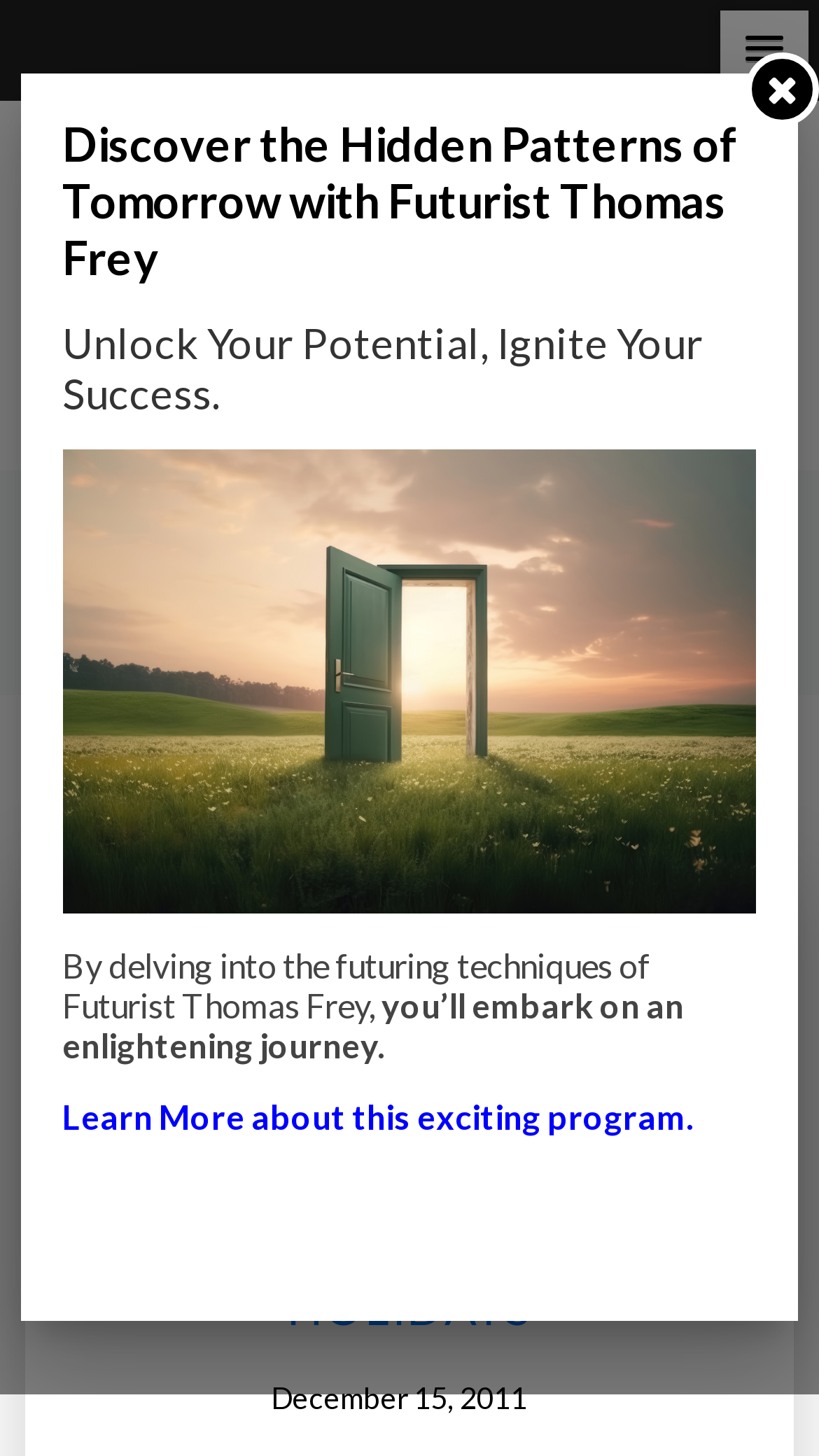Answer this question in one word or a short phrase: What is the main topic of this webpage?

Merchants